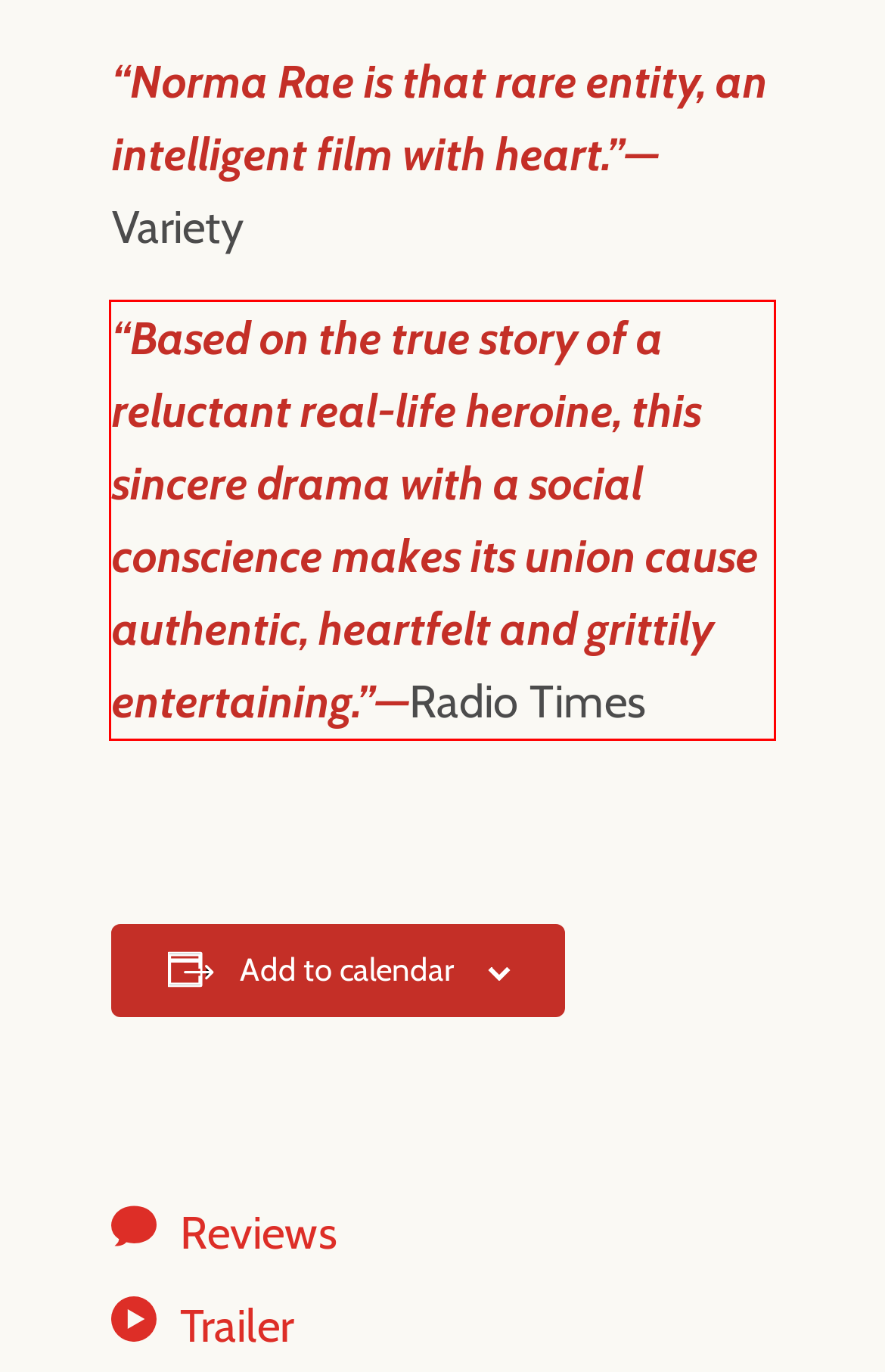Inspect the webpage screenshot that has a red bounding box and use OCR technology to read and display the text inside the red bounding box.

“Based on the true story of a reluctant real-life heroine, this sincere drama with a social conscience makes its union cause authentic, heartfelt and grittily entertaining.”—Radio Times